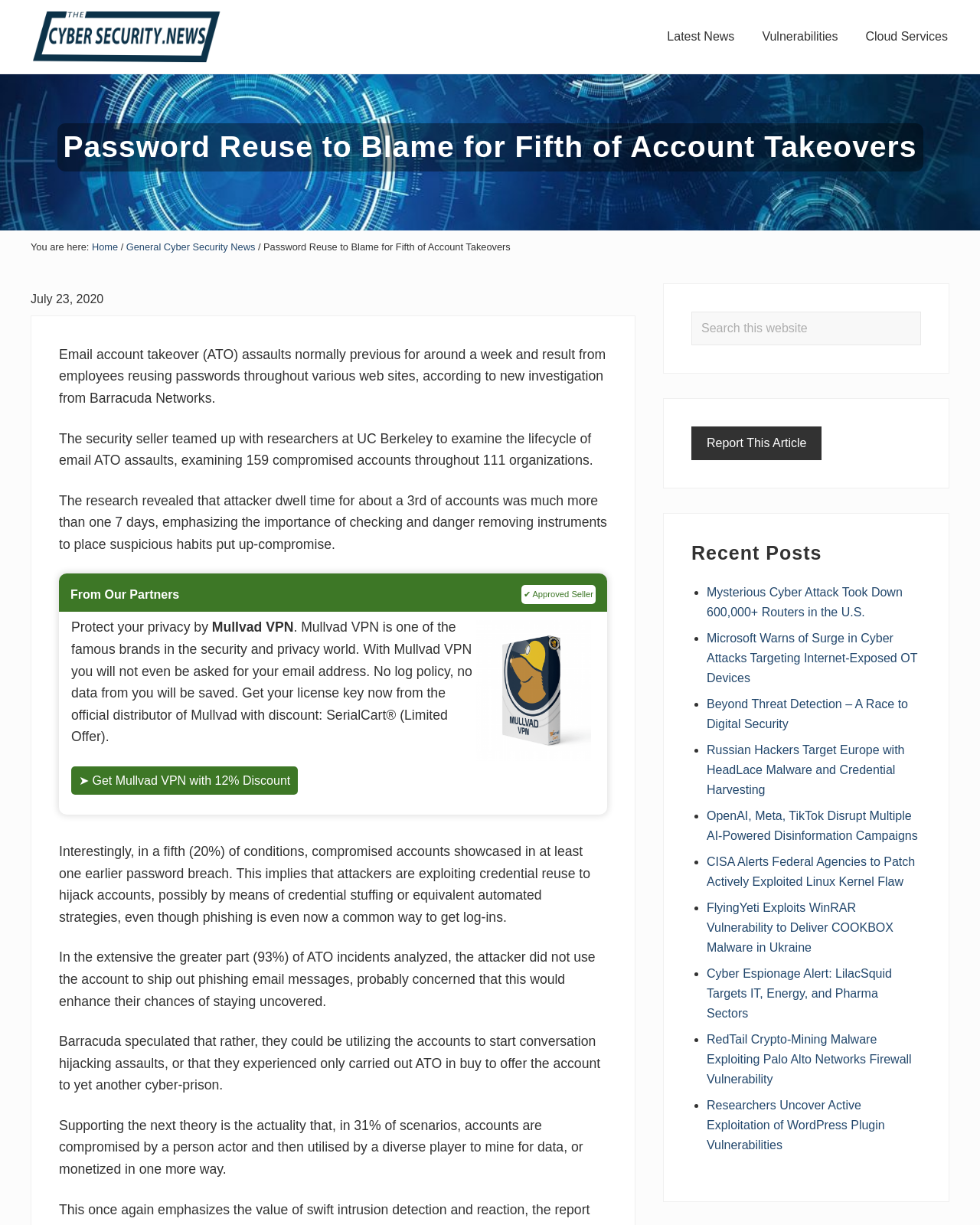What is the main heading displayed on the webpage? Please provide the text.

Password Reuse to Blame for Fifth of Account Takeovers